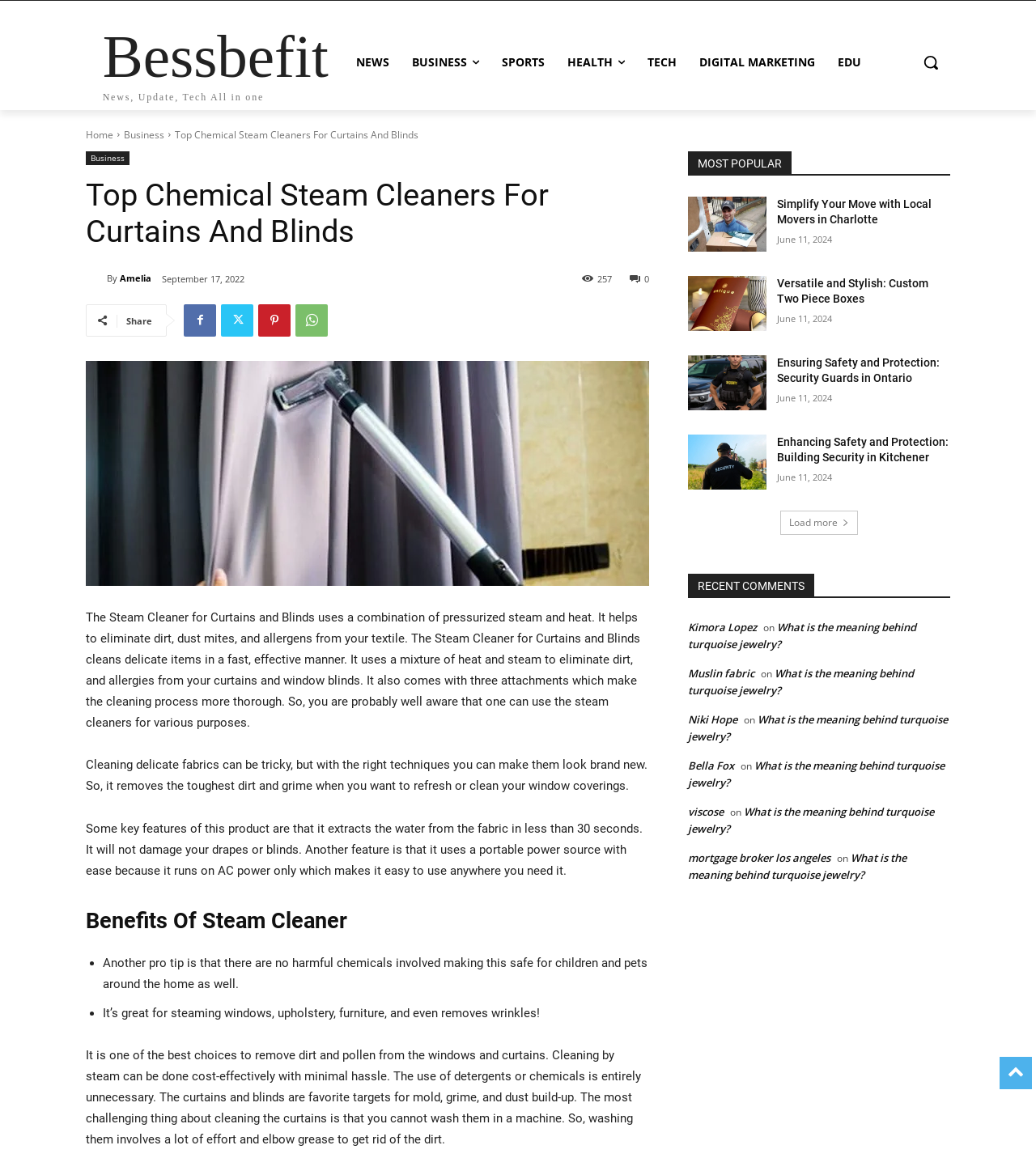Please find the bounding box coordinates of the element that you should click to achieve the following instruction: "Share the article". The coordinates should be presented as four float numbers between 0 and 1: [left, top, right, bottom].

[0.122, 0.272, 0.147, 0.282]